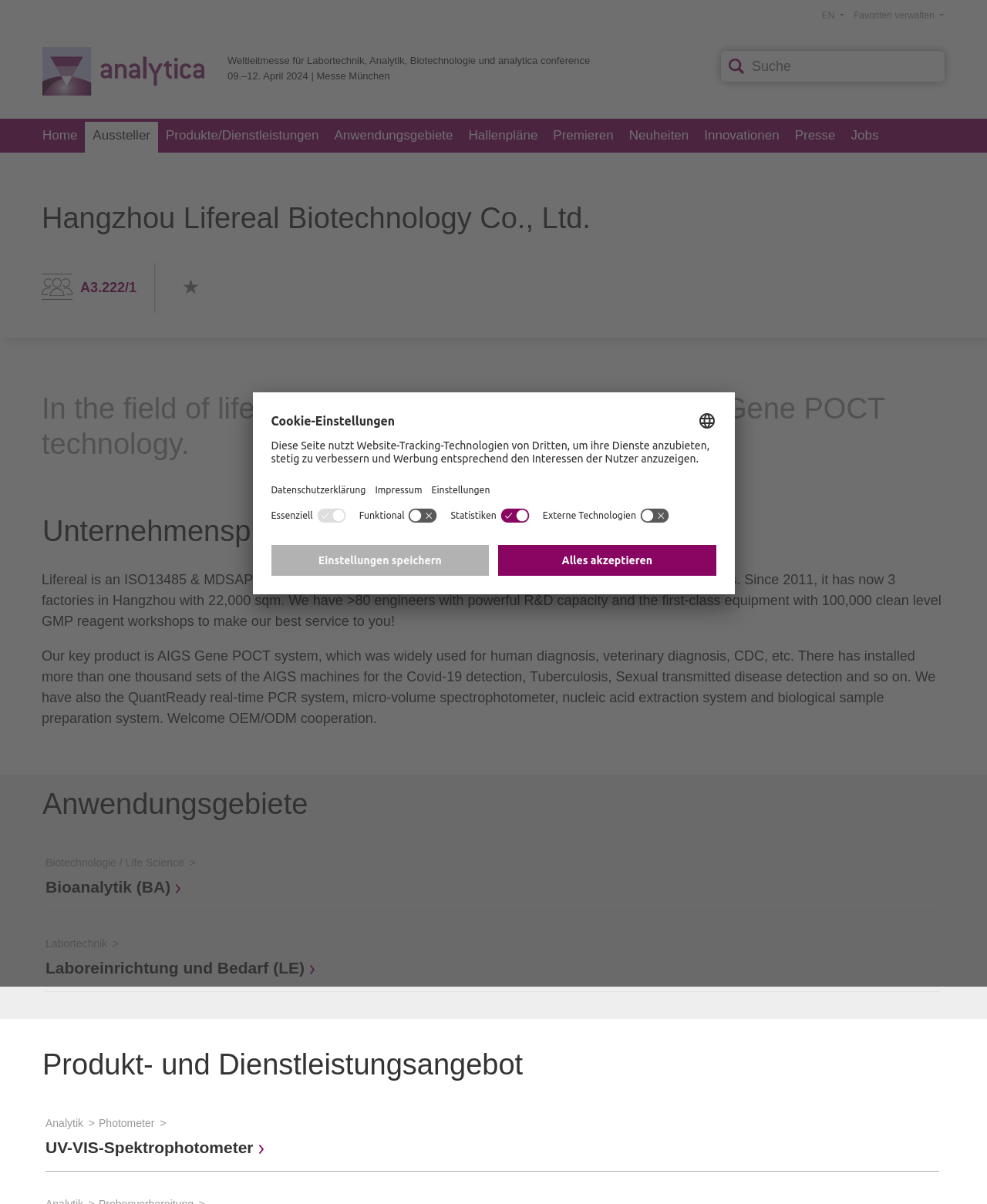Create an elaborate caption for the webpage.

This webpage is about Hangzhou Lifereal Biotechnology Co., Ltd., a company that specializes in life science and clinical diagnosis. At the top of the page, there is a logo and a link to the analytica conference, a world-leading trade fair for laboratory technology, analytics, and biotechnology. Below this, there is a brief description of the conference, including the dates and location.

On the top-right side of the page, there is a search bar where users can enter keywords to search for specific information. Next to the search bar, there are several buttons, including a favorites button and a language selection button.

The main content of the page is divided into several sections. The first section is about the company's profile, which includes a brief introduction to the company and its focus on life science and clinical diagnosis. There is also an image of a community booth exhibitor and a link to the company's booth information.

The next section is about the company's products and services, which include gene POCT systems, real-time PCR systems, and biological sample preparation systems. There are also links to more information about the company's products and services.

Further down the page, there are sections about the company's applications, including biotechnology, laboratory technology, and bioanalysis. Each section has links to more information about the specific application.

At the bottom of the page, there is a section about the company's product and service offerings, including links to more information about each product and service.

On the bottom-left side of the page, there is a button to open the cookie settings, which leads to a dialog box with more information about the website's use of cookies and tracking technologies. The dialog box has several sections, including essential cookies, functional cookies, statistics, and external technologies, each with a switch to enable or disable the use of these cookies. There are also buttons to save the settings or accept all cookies.